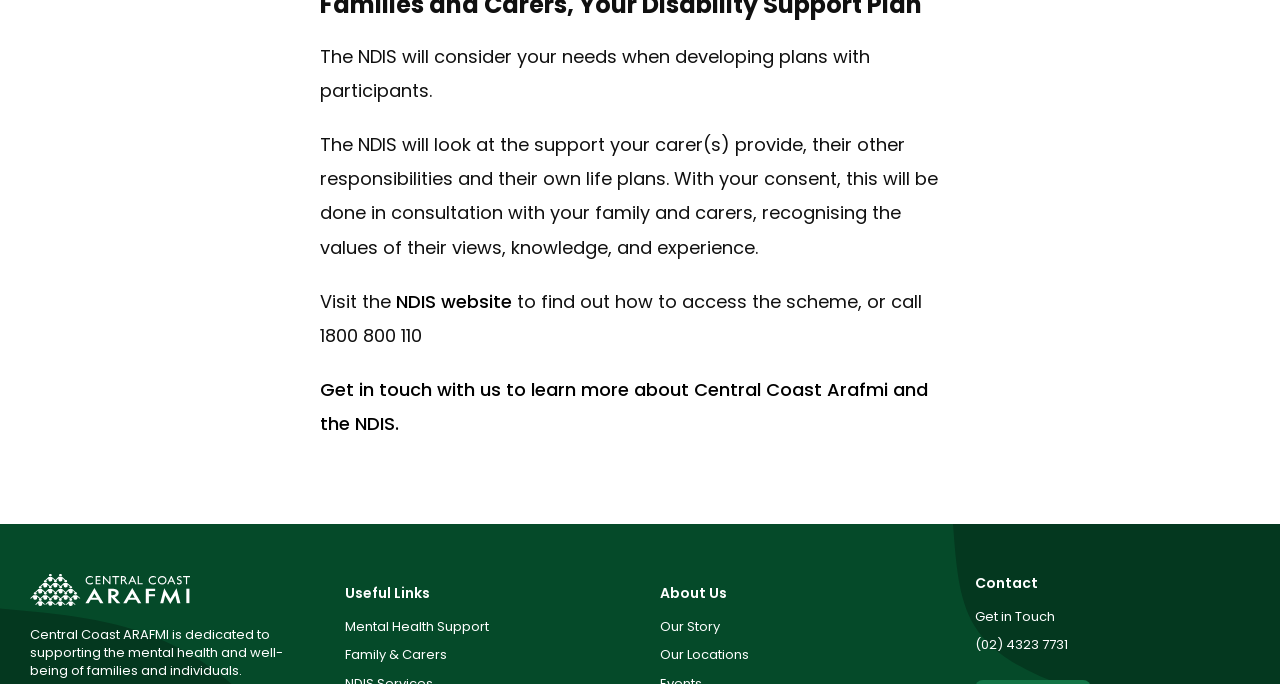Please examine the image and provide a detailed answer to the question: What are the main sections on the webpage?

By analyzing the static text elements on the page, it can be seen that the main sections on the webpage are 'About Us', 'Useful Links', and 'Contact', which are located at the bottom of the page.